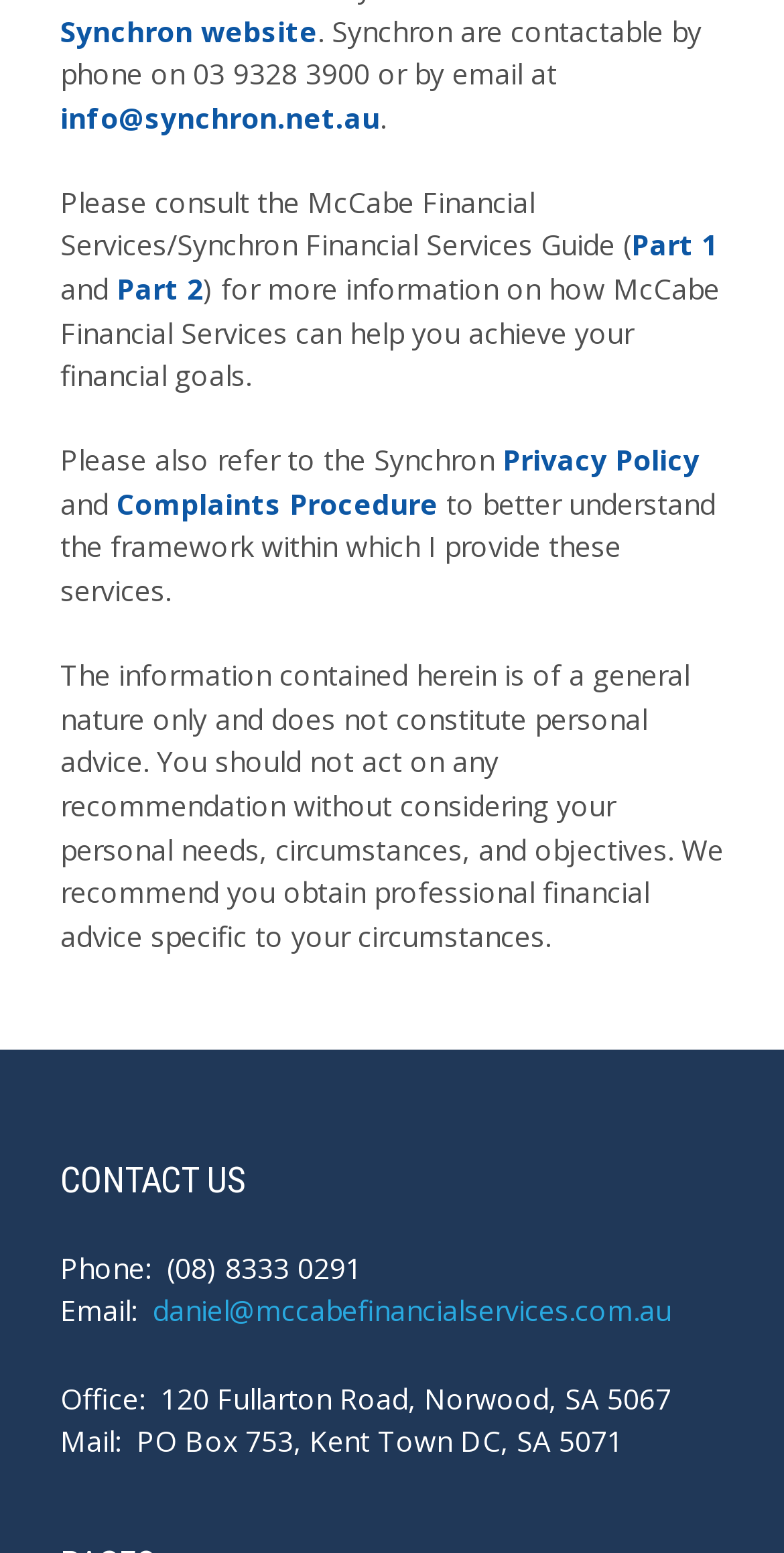Identify the bounding box for the UI element described as: "Part 1". The coordinates should be four float numbers between 0 and 1, i.e., [left, top, right, bottom].

[0.805, 0.145, 0.915, 0.17]